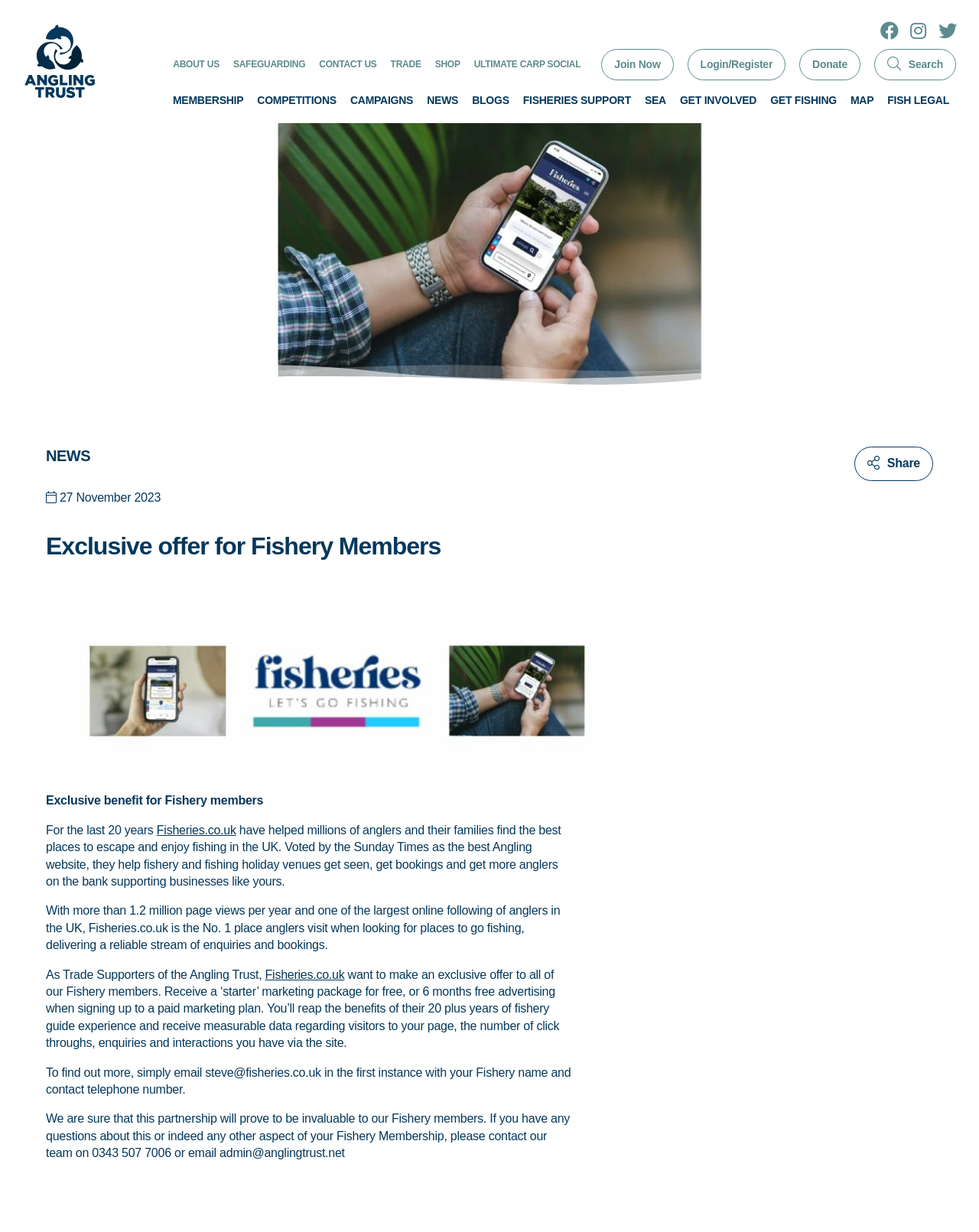Identify the bounding box coordinates for the element that needs to be clicked to fulfill this instruction: "Click on the link to About Us". Provide the coordinates in the format of four float numbers between 0 and 1: [left, top, right, bottom].

None